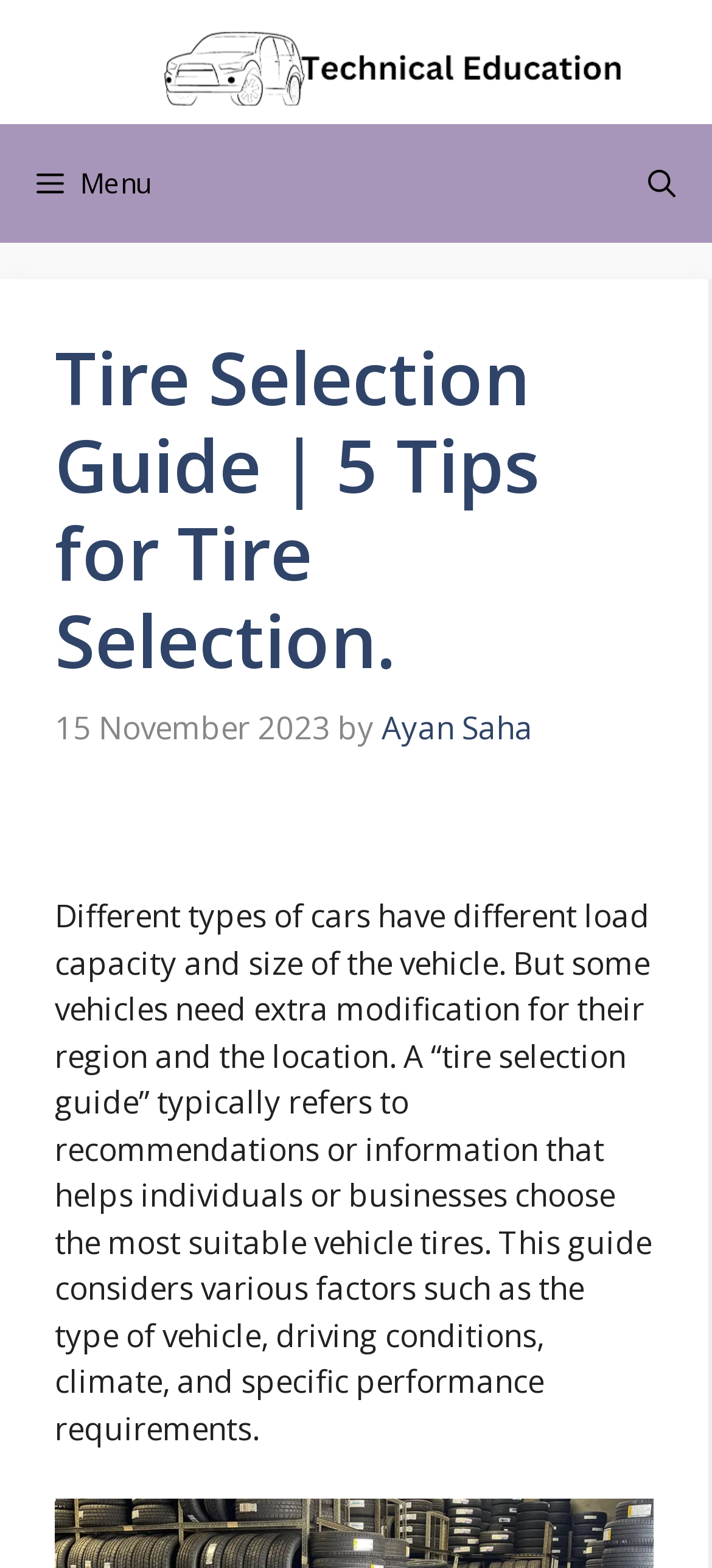Extract the text of the main heading from the webpage.

Tire Selection Guide | 5 Tips for Tire Selection.